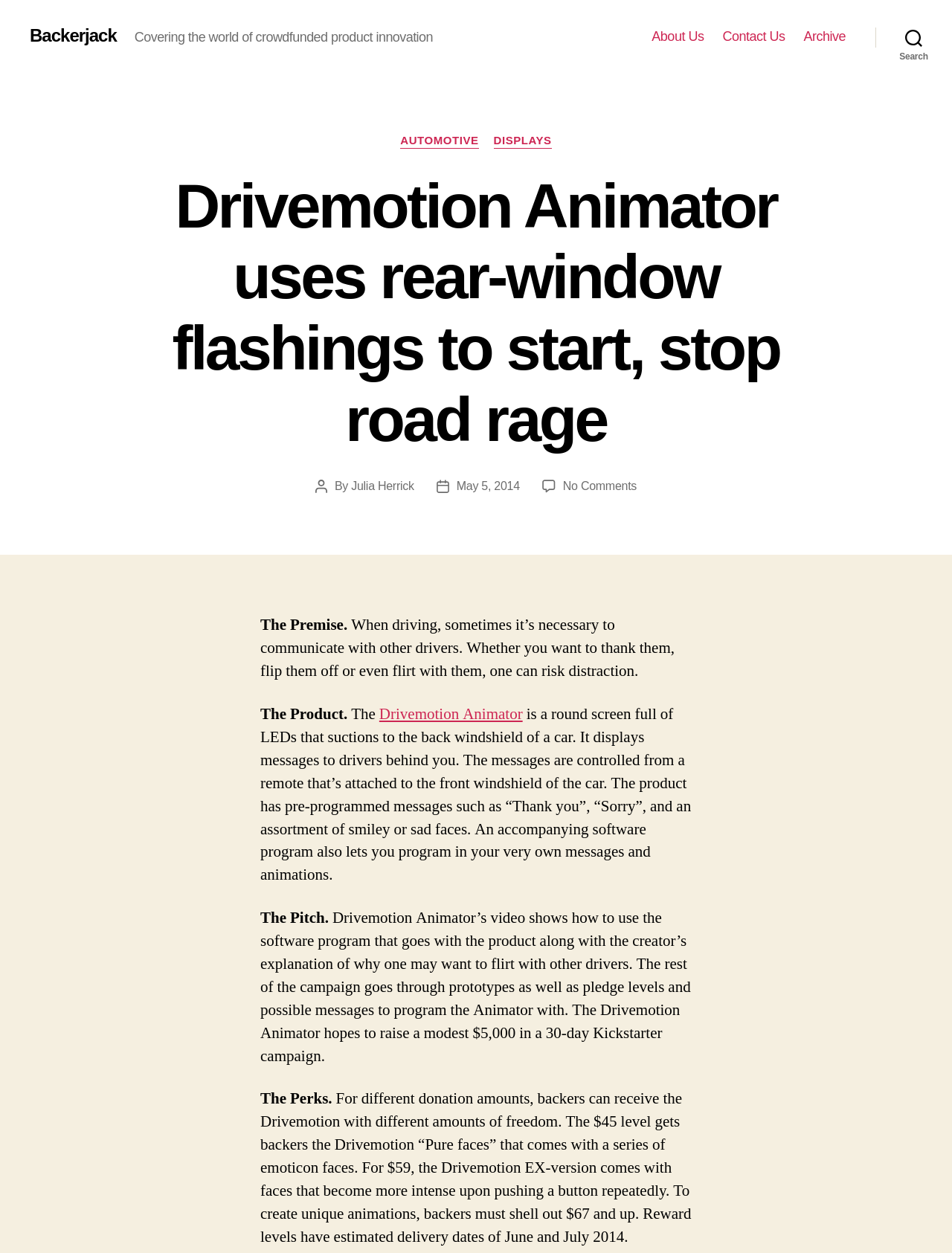Please identify the bounding box coordinates of the element that needs to be clicked to execute the following command: "Click the 'Search' button". Provide the bounding box using four float numbers between 0 and 1, formatted as [left, top, right, bottom].

[0.92, 0.017, 1.0, 0.043]